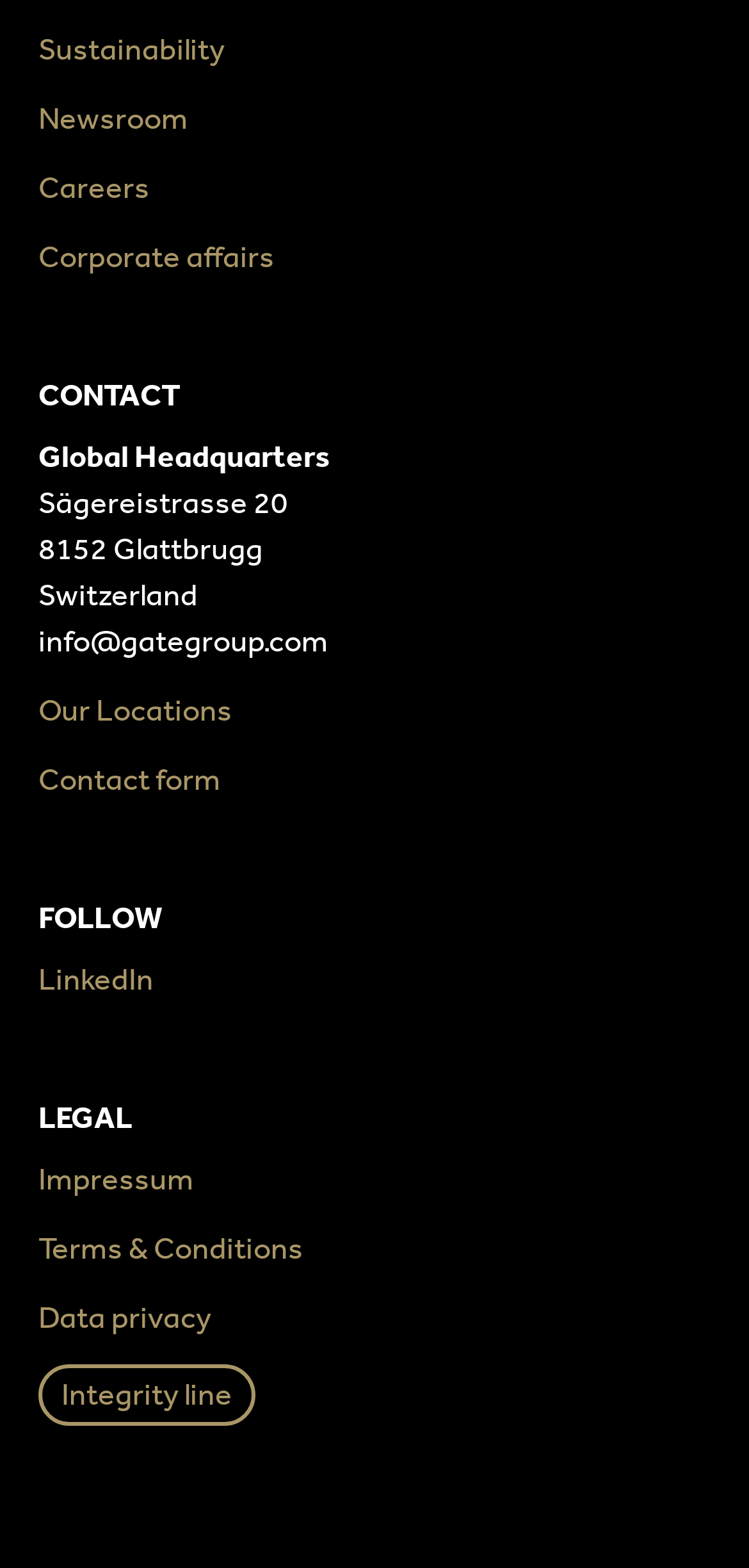What is the address of the Global Headquarters?
Refer to the screenshot and respond with a concise word or phrase.

Sägereistrasse 20, 8152 Glattbrugg, Switzerland